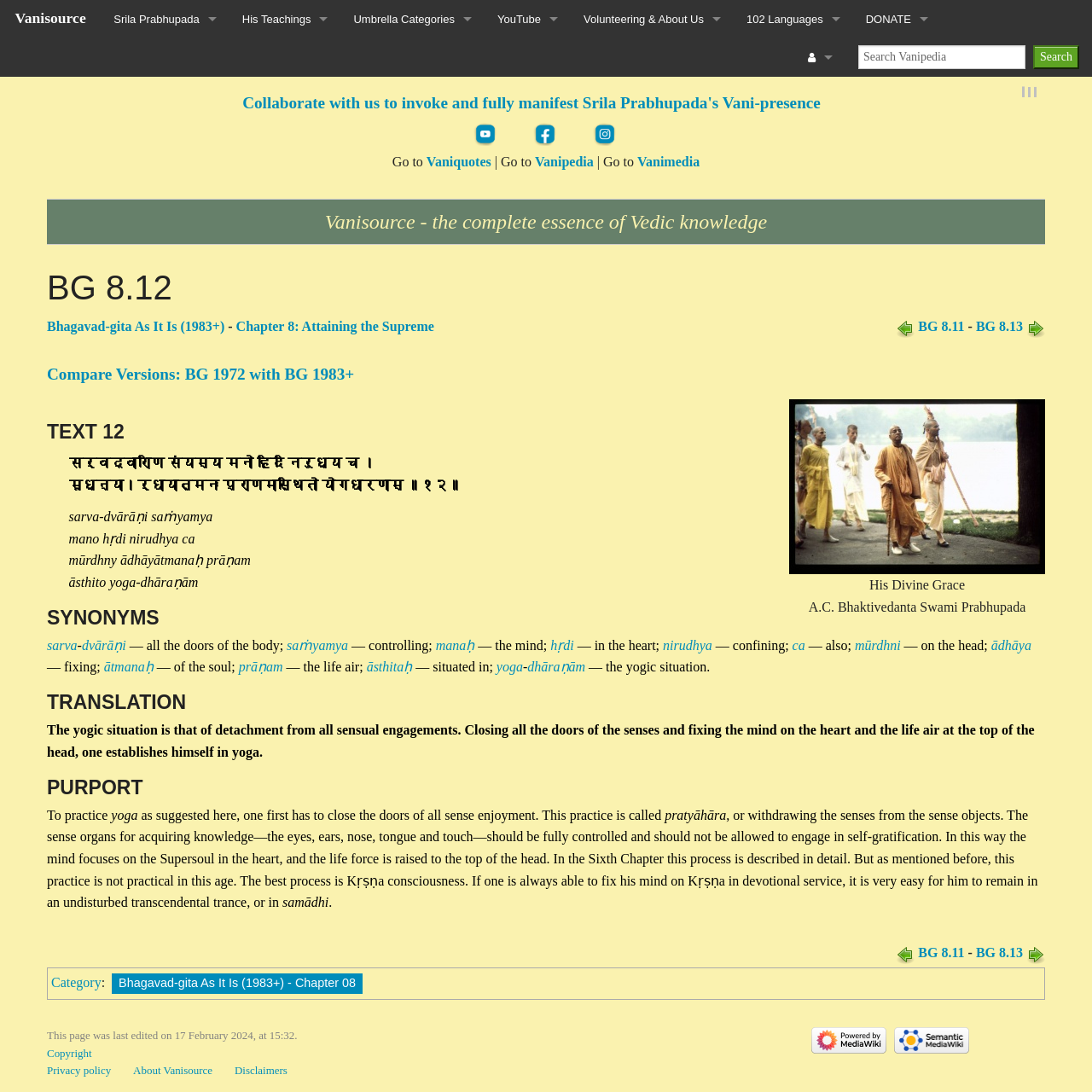Answer the question using only one word or a concise phrase: What is the name of the person in the image?

A.C. Bhaktivedanta Swami Prabhupada